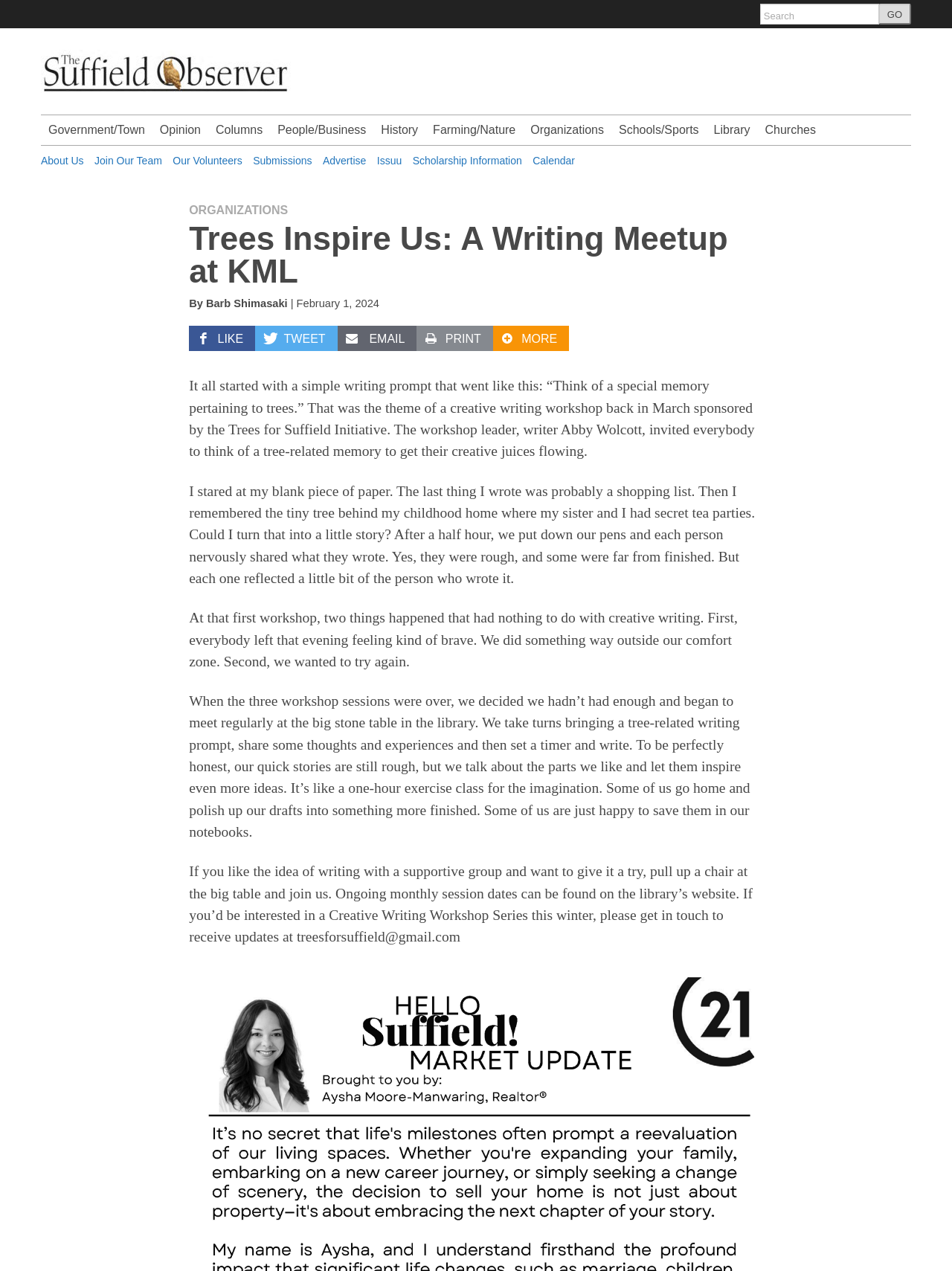What is the name of the writer who led the workshop?
Utilize the information in the image to give a detailed answer to the question.

The writer who led the workshop is Abby Wolcott, as mentioned in the article, who invited everybody to think of a tree-related memory to get their creative juices flowing.